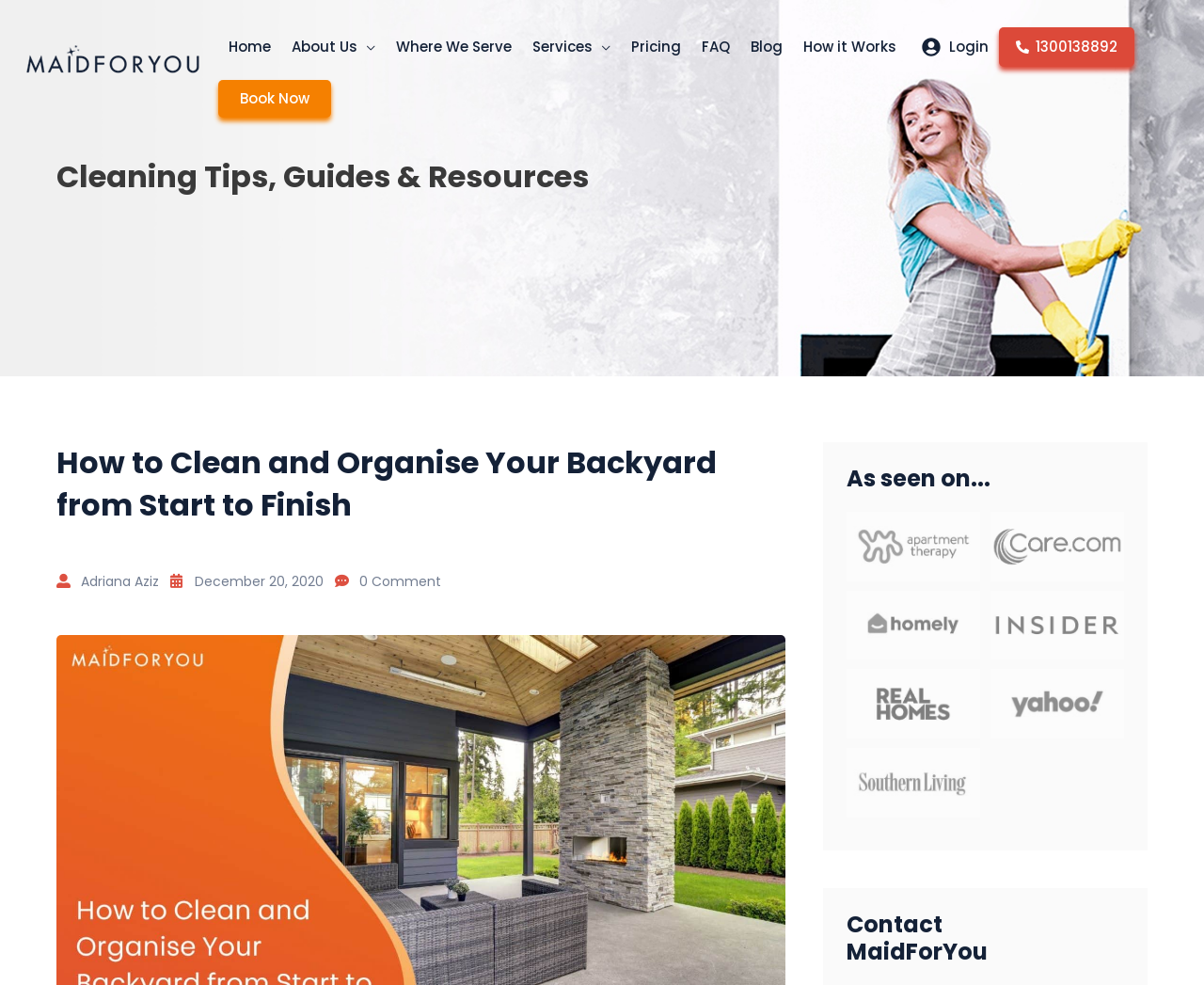Find and specify the bounding box coordinates that correspond to the clickable region for the instruction: "Click on the 'Home' link".

[0.181, 0.014, 0.234, 0.081]